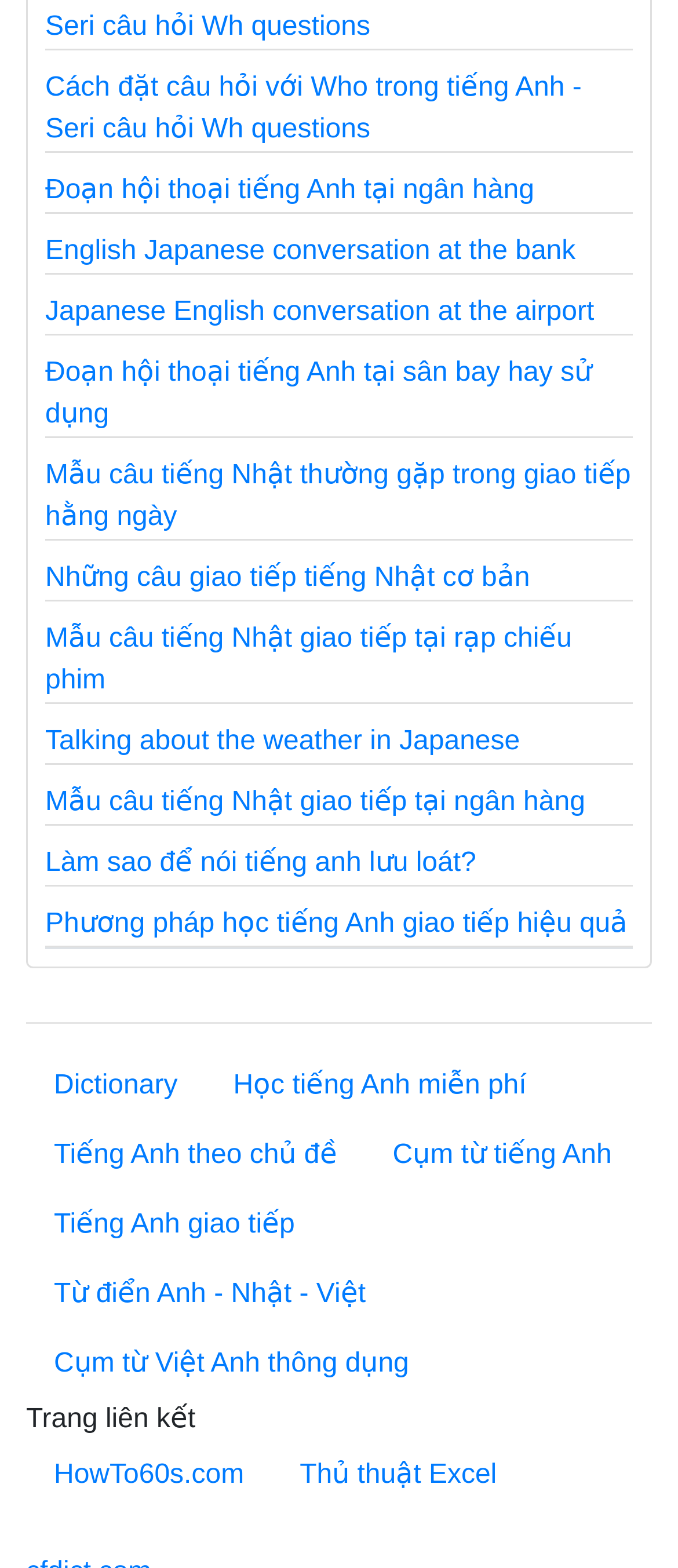Please determine the bounding box coordinates for the element that should be clicked to follow these instructions: "Learn about English phrases by topic".

[0.038, 0.715, 0.538, 0.76]